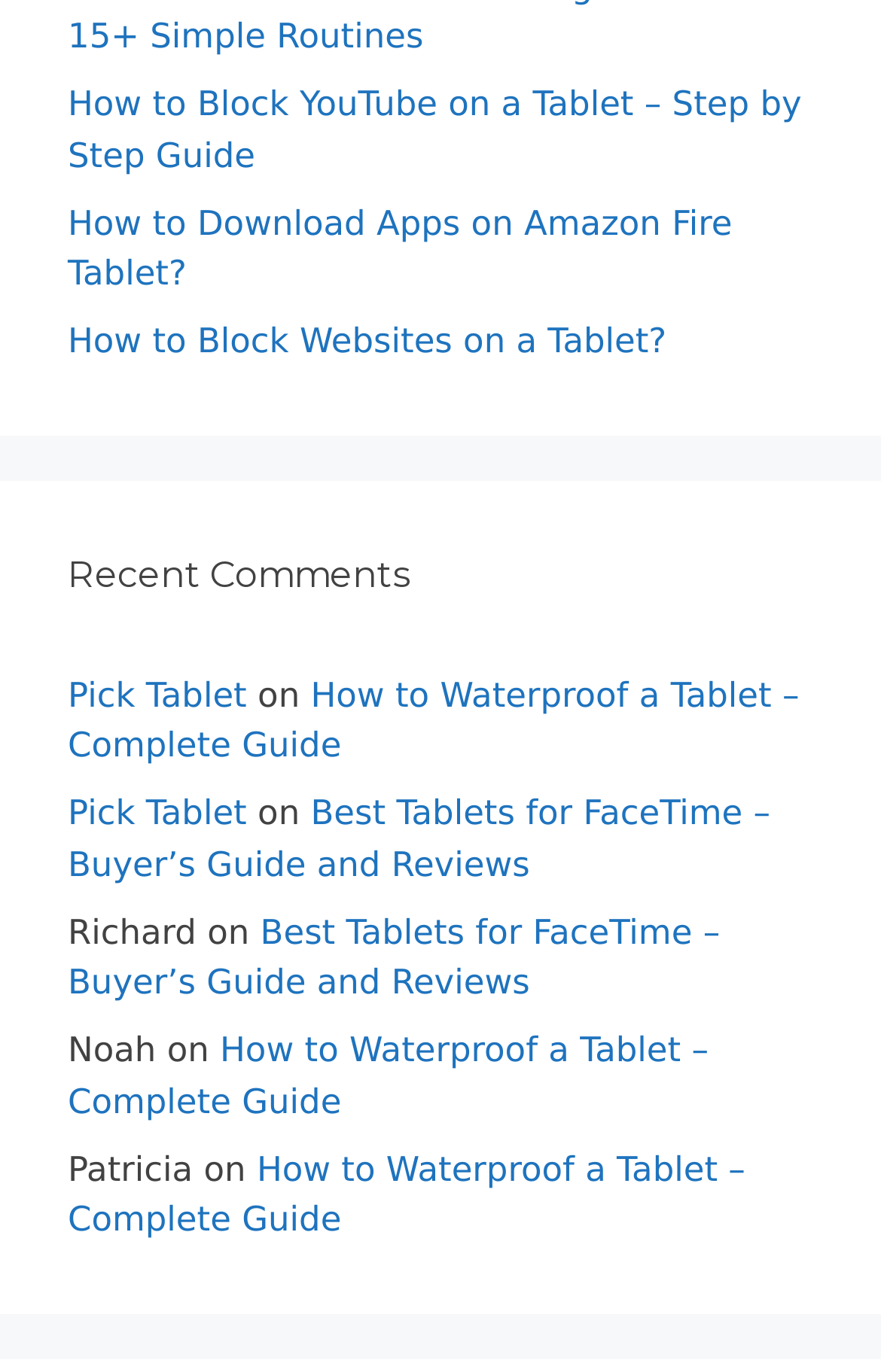Provide a one-word or brief phrase answer to the question:
How many comment sections are on the webpage?

1